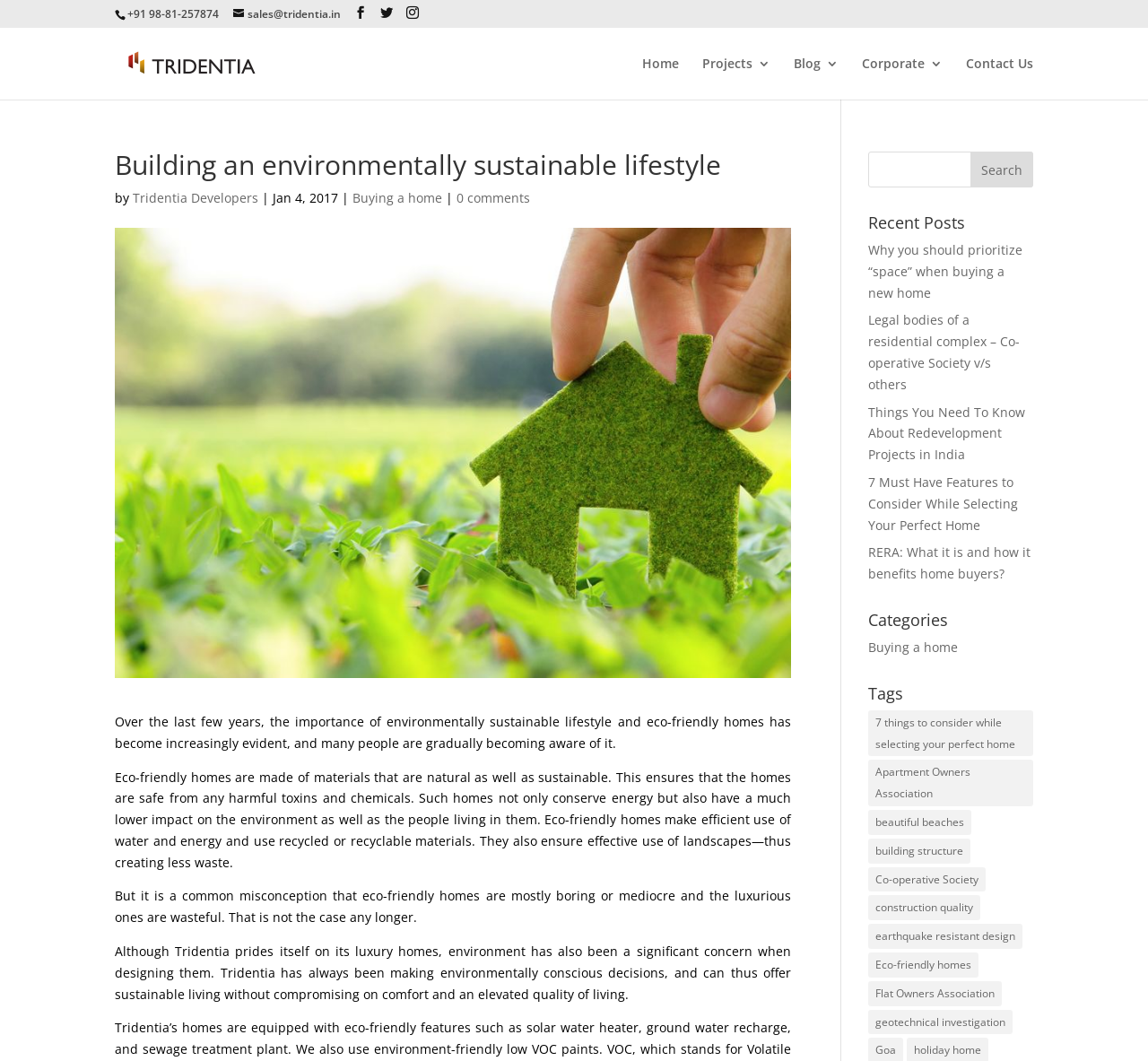Answer this question using a single word or a brief phrase:
What is the topic of the blog post?

Environmentally sustainable lifestyle